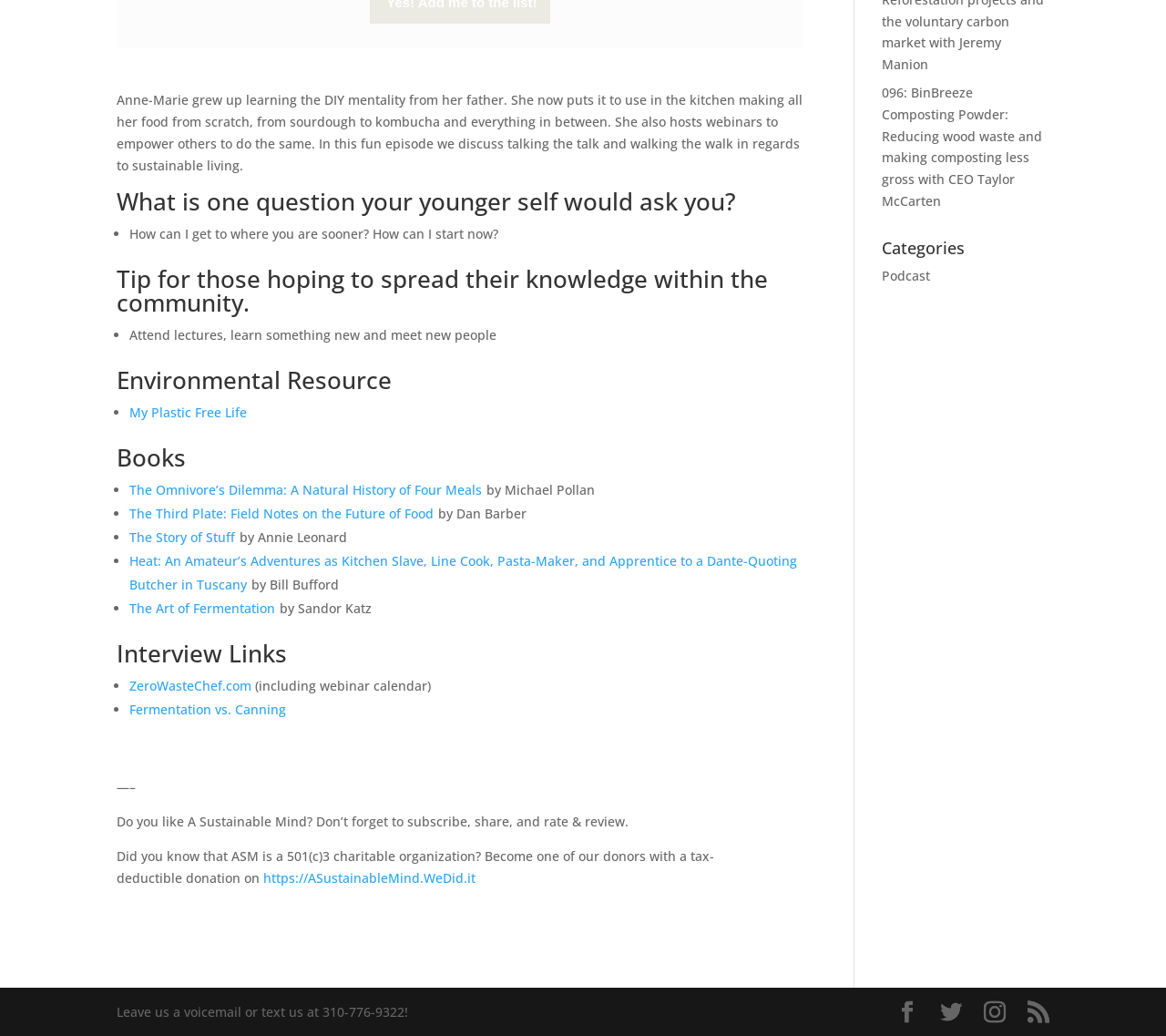Please locate the UI element described by "The Art of Fermentation" and provide its bounding box coordinates.

[0.111, 0.578, 0.236, 0.595]